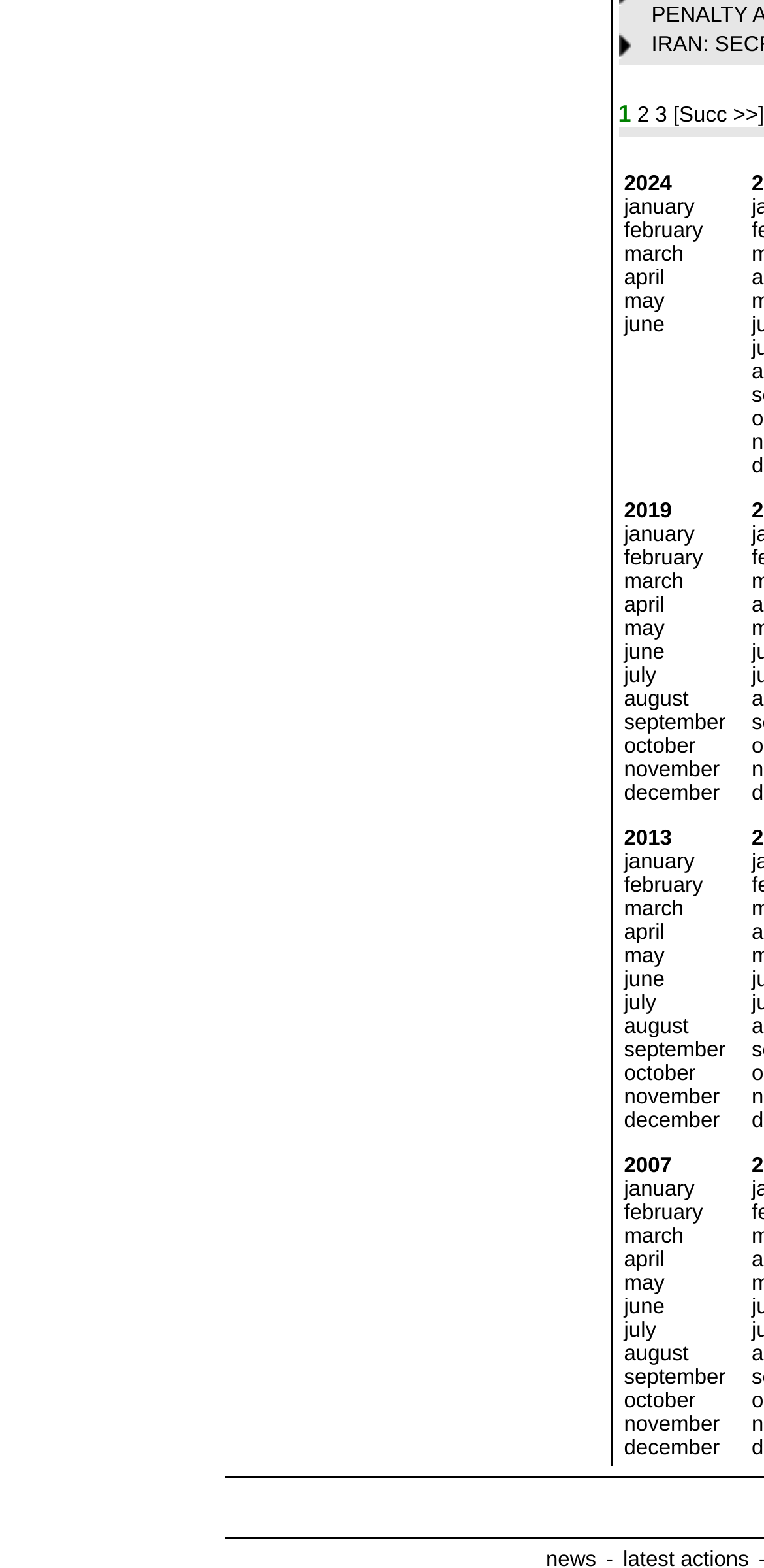Using the description "may", predict the bounding box of the relevant HTML element.

[0.817, 0.602, 0.87, 0.617]